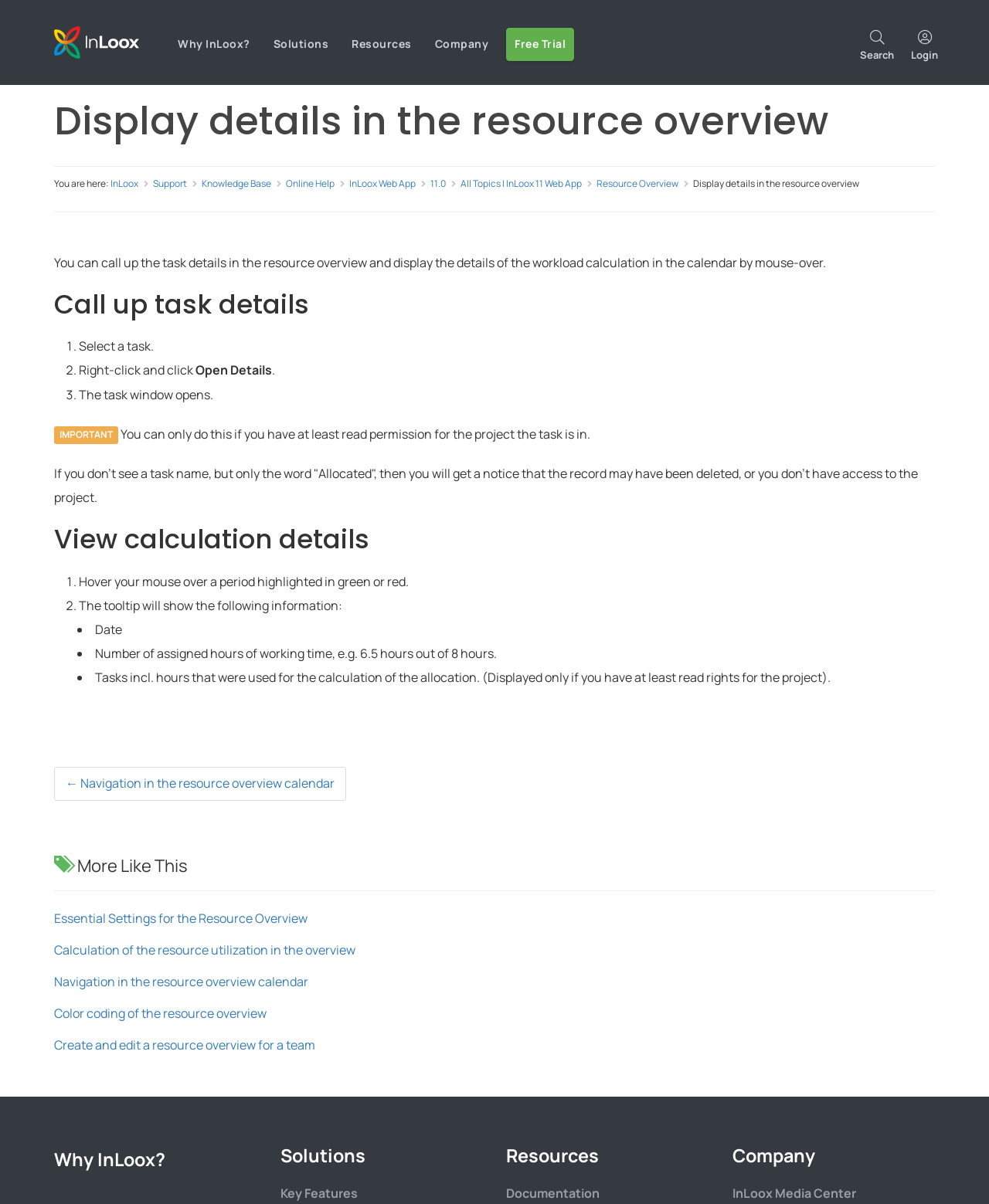What is the purpose of the resource overview?
Please ensure your answer is as detailed and informative as possible.

Based on the webpage content, the resource overview is used to display details of tasks and workload calculation, allowing users to call up task details and view calculation details.